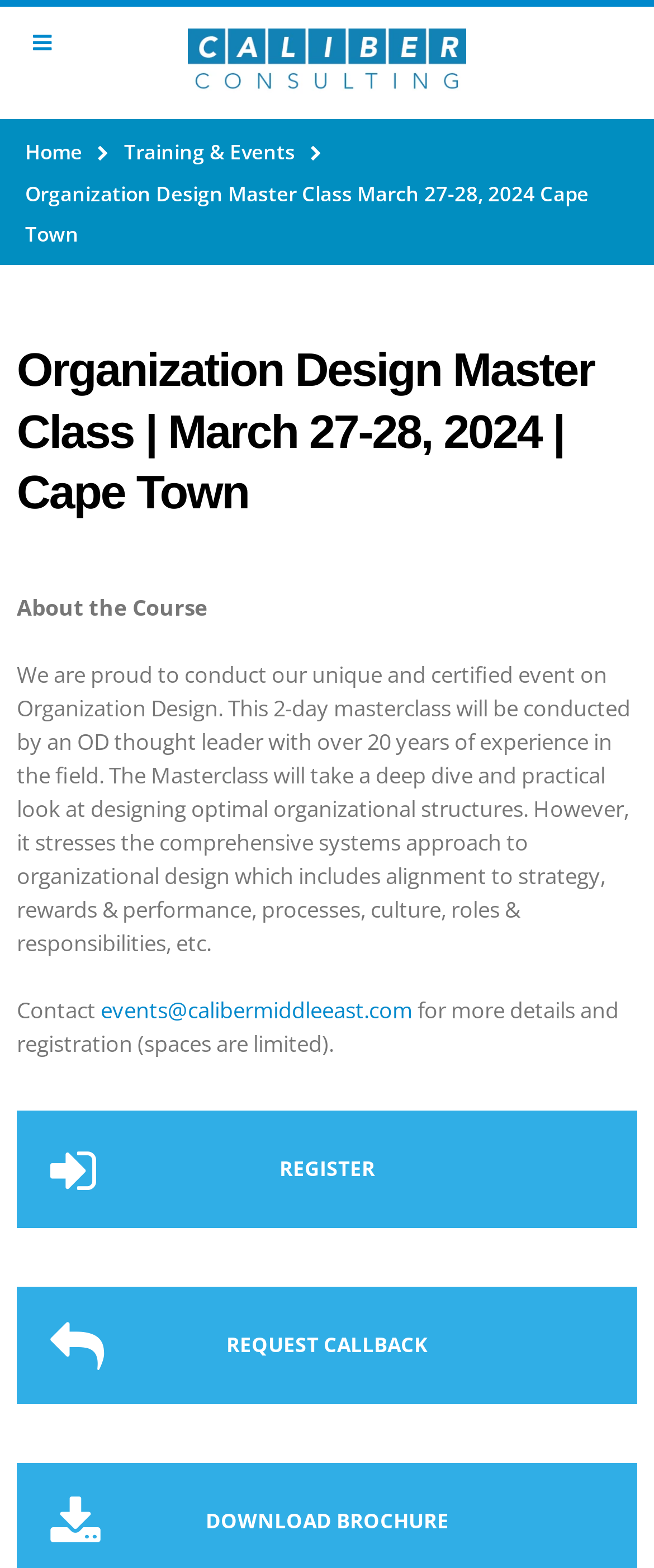Reply to the question with a single word or phrase:
What is the duration of the masterclass?

2 days